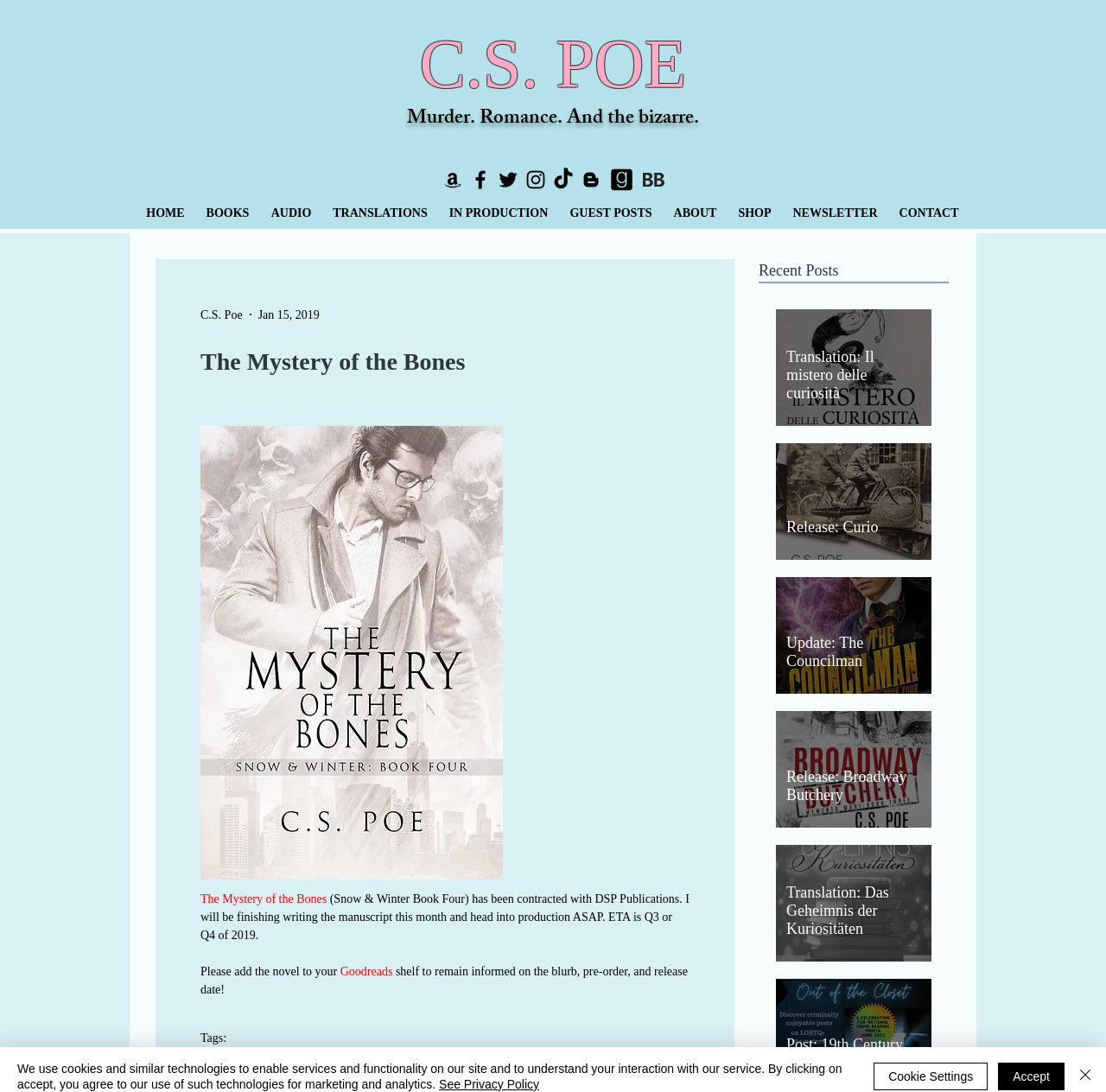Locate the bounding box coordinates of the element that needs to be clicked to carry out the instruction: "Click the 'The Truth About Premier Boxing Champions' link". The coordinates should be given as four float numbers ranging from 0 to 1, i.e., [left, top, right, bottom].

None